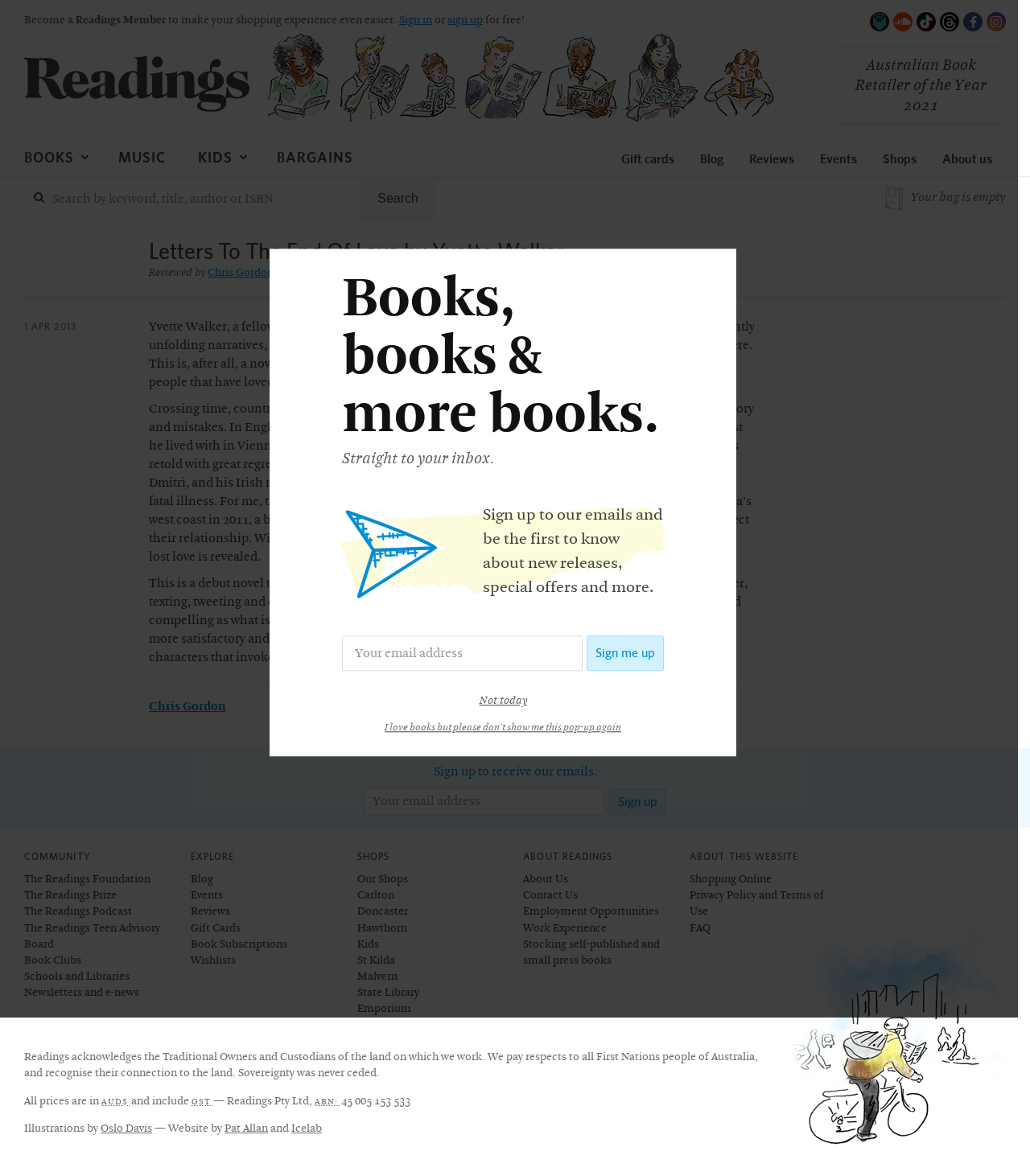How many couples' stories are told in the book?
Ensure your answer is thorough and detailed.

I found the answer by looking at the text content of the webpage, specifically the section that describes the book. The text mentions three different couples' stories, one set in 1948, one in 1969, and one in 2011, which suggests that the book tells the stories of three couples.